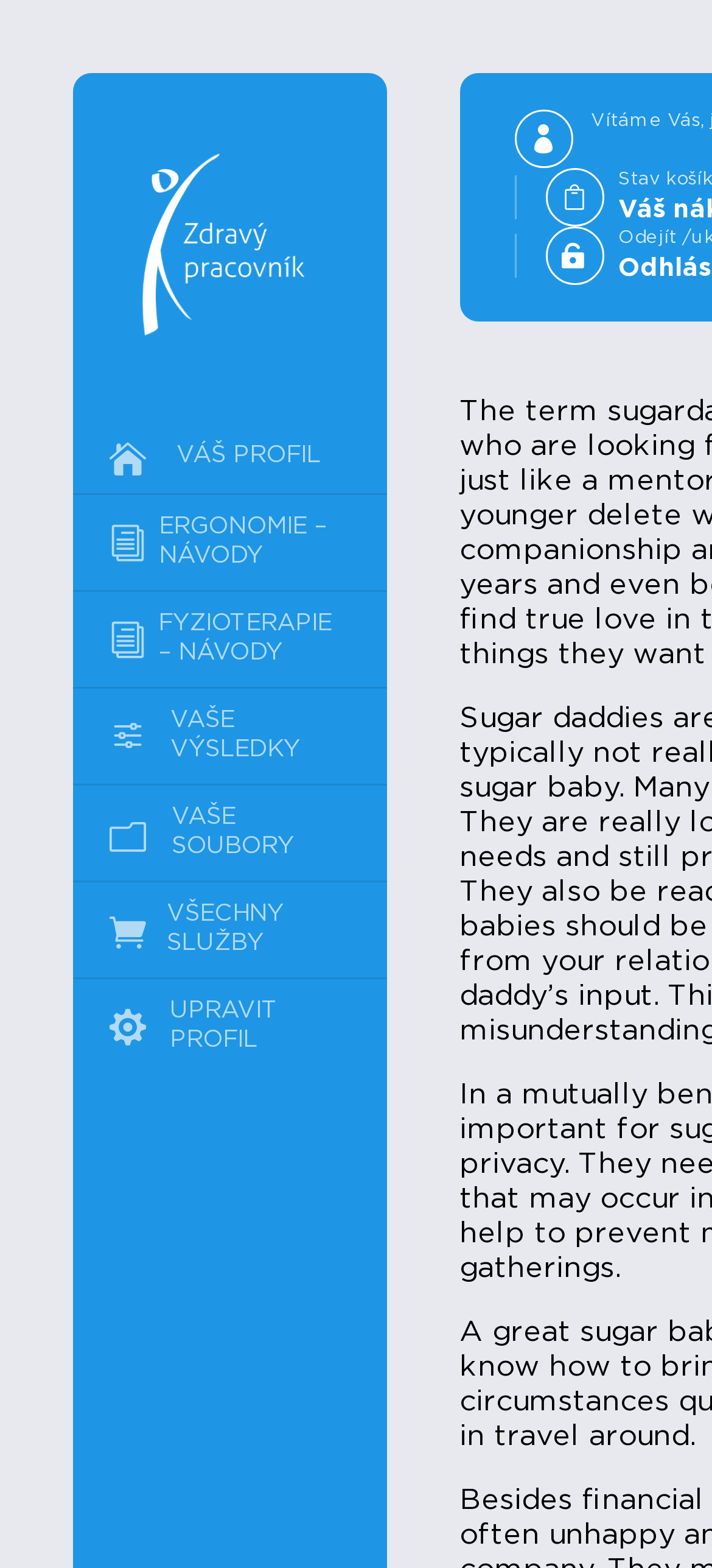Respond to the question with just a single word or phrase: 
What is the position of the 'Zdravý pracovník' image?

Top-left